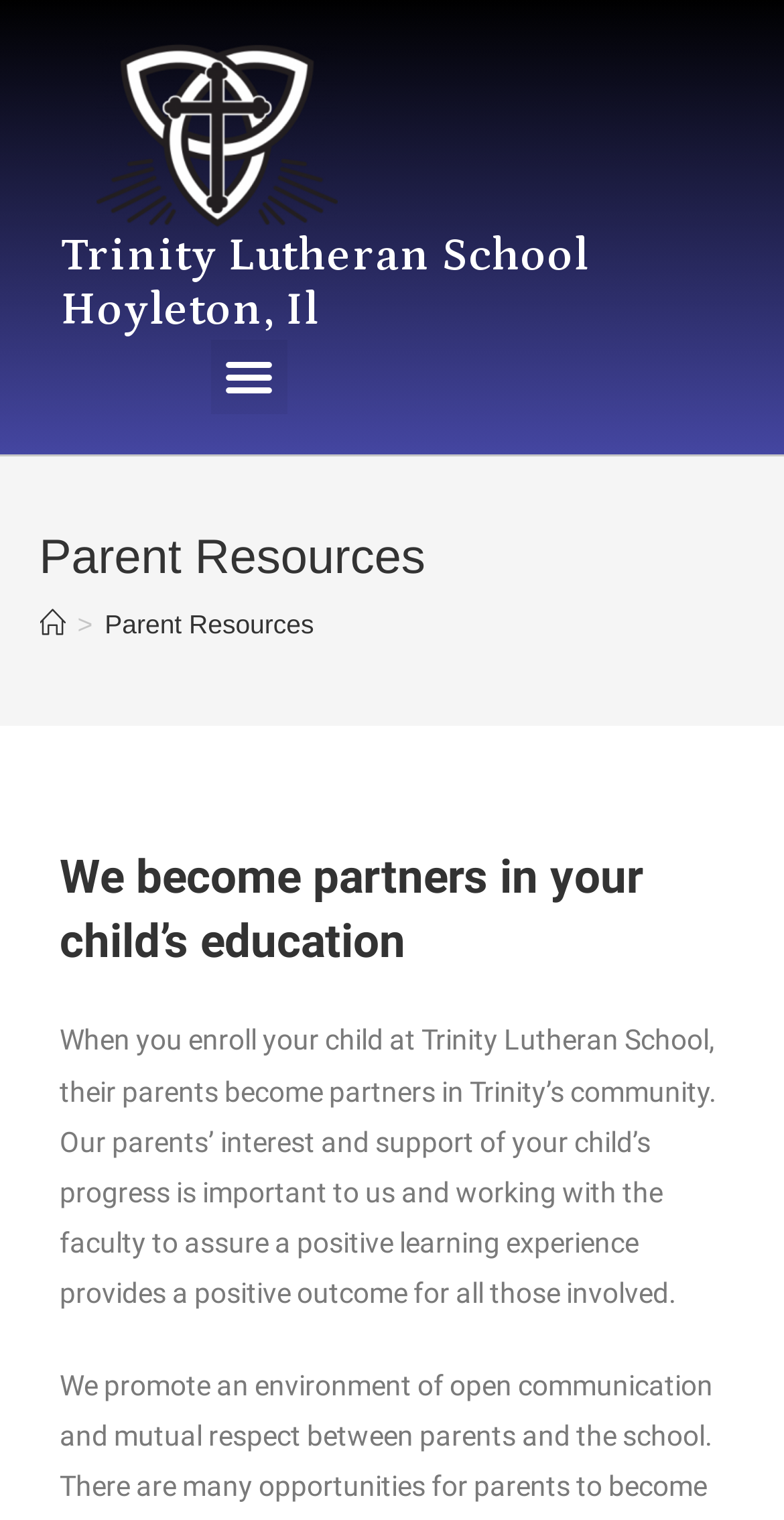Please look at the image and answer the question with a detailed explanation: Is the menu toggle button expanded?

The menu toggle button's expanded state can be found in the button element 'Menu Toggle' which has an attribute 'expanded' set to 'False', indicating that the menu toggle button is not expanded.